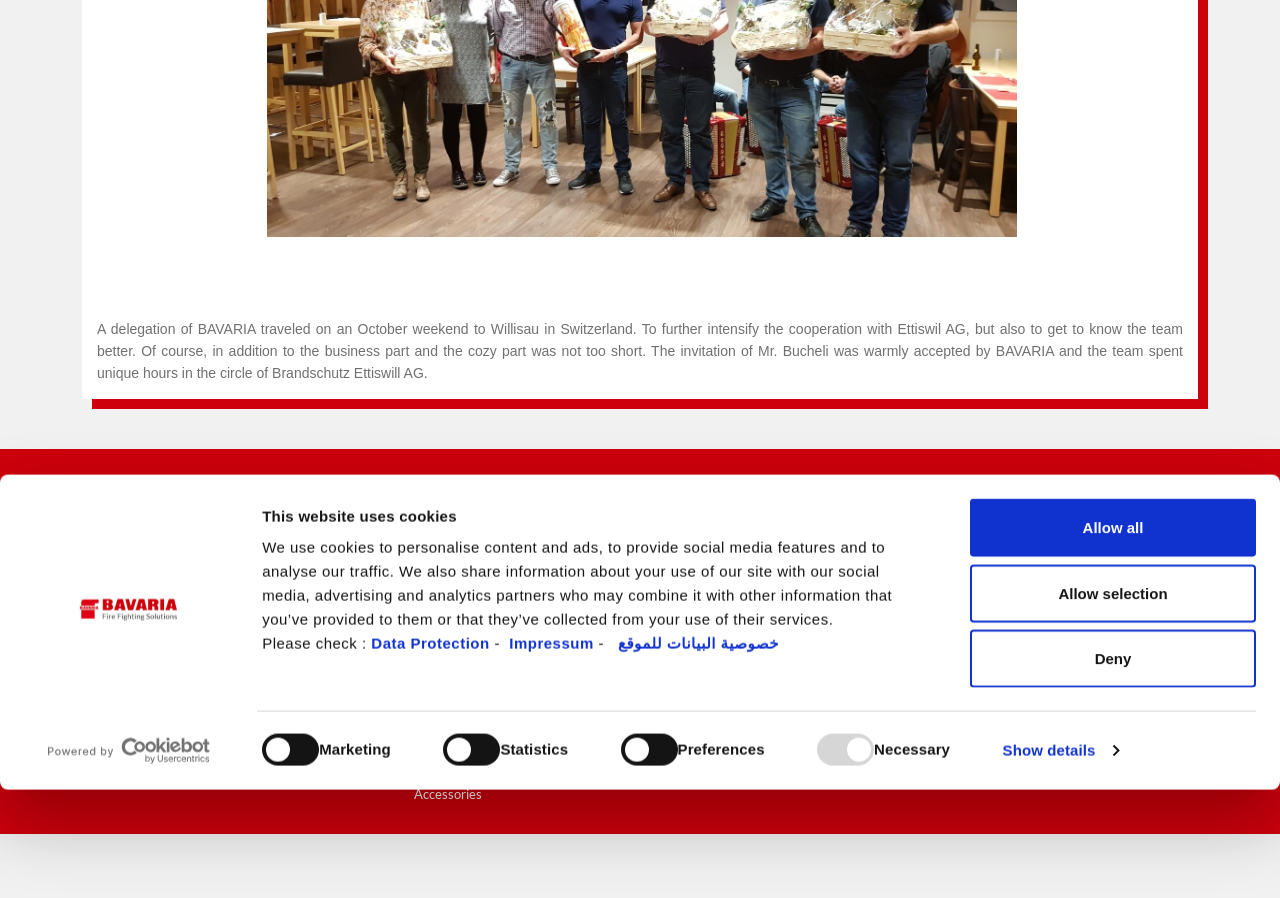Based on the element description Fire Cabinets, Reels, and Racks, identify the bounding box of the UI element in the given webpage screenshot. The coordinates should be in the format (top-left x, top-left y, bottom-right x, bottom-right y) and must be between 0 and 1.

[0.323, 0.674, 0.462, 0.692]